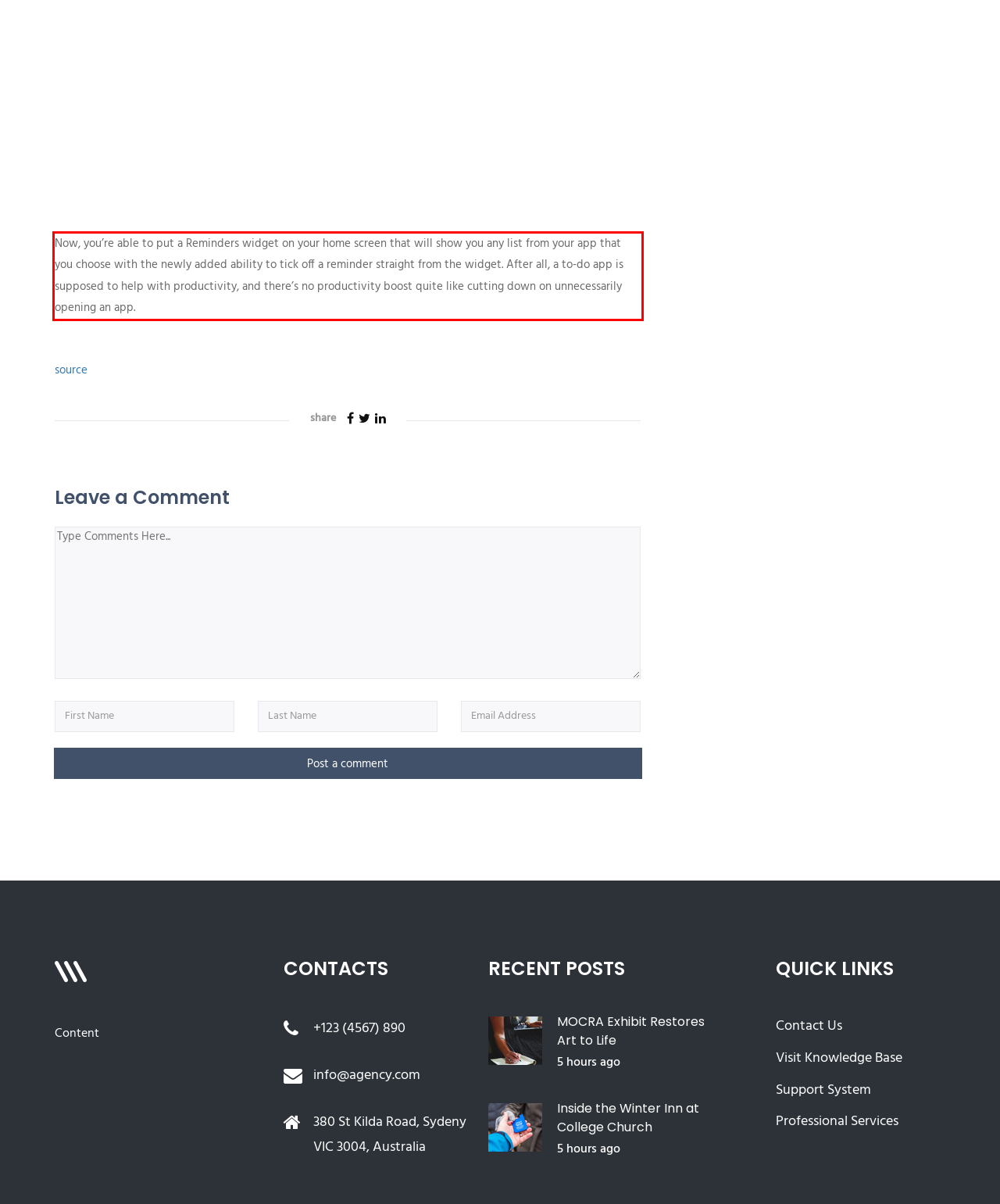In the given screenshot, locate the red bounding box and extract the text content from within it.

Now, you’re able to put a Reminders widget on your home screen that will show you any list from your app that you choose with the newly added ability to tick off a reminder straight from the widget. After all, a to-do app is supposed to help with productivity, and there’s no productivity boost quite like cutting down on unnecessarily opening an app.